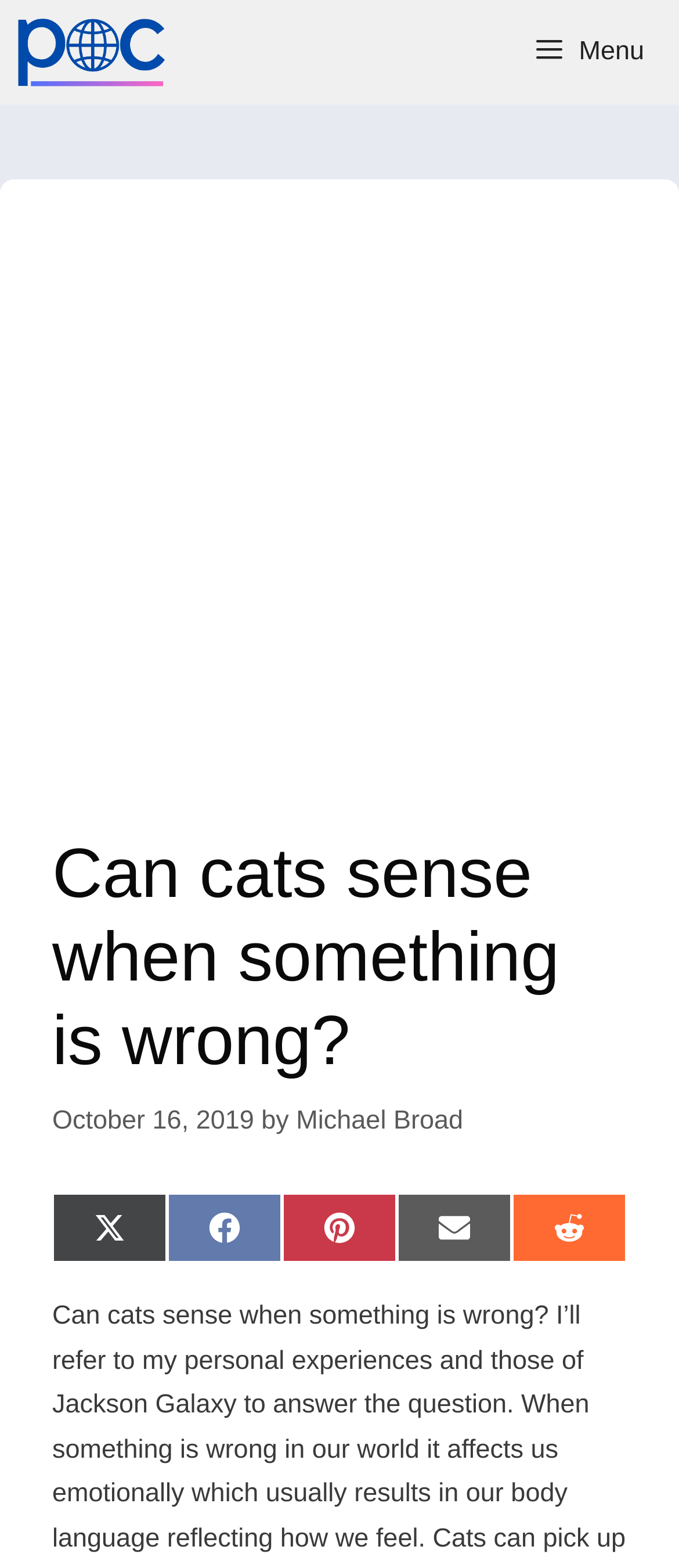Articulate a detailed summary of the webpage's content and design.

The webpage is about an article titled "Can cats sense when something is wrong?" by Michael Broad. At the top of the page, there is a primary navigation menu spanning the full width of the page. On the left side of the navigation menu, there is a link to Michael Broad's profile, accompanied by a small image. On the right side, there is a button with a menu icon.

Below the navigation menu, there is a large advertisement iframe that takes up most of the width of the page. Above the advertisement, there is a header section that contains the article title in a large font, followed by the publication date "October 16, 2019" and the author's name "Michael Broad". 

Underneath the header section, there are five social media sharing links, aligned horizontally, allowing users to share the article on Twitter, Facebook, Pinterest, Email, and Reddit.